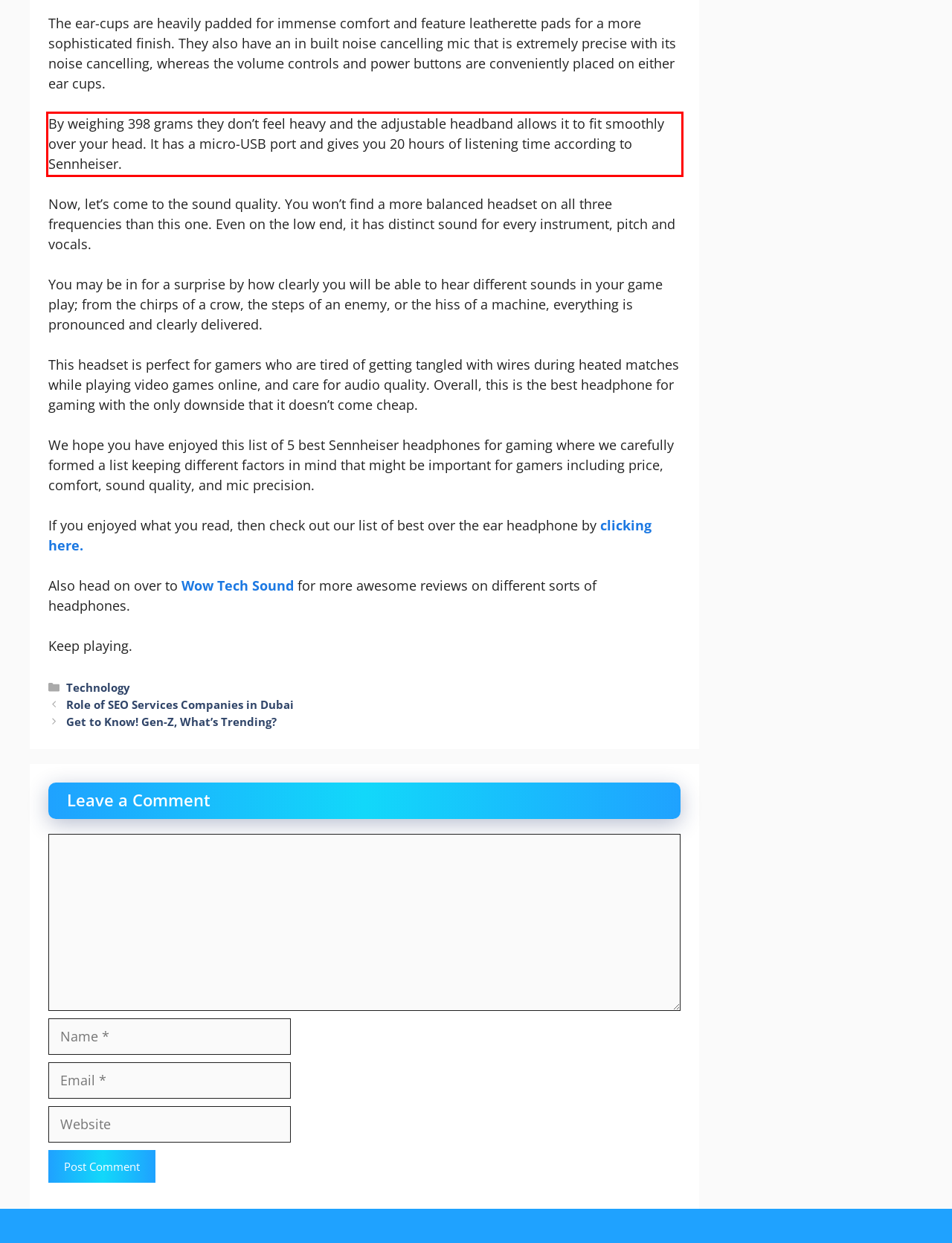Please look at the screenshot provided and find the red bounding box. Extract the text content contained within this bounding box.

By weighing 398 grams they don’t feel heavy and the adjustable headband allows it to fit smoothly over your head. It has a micro-USB port and gives you 20 hours of listening time according to Sennheiser.